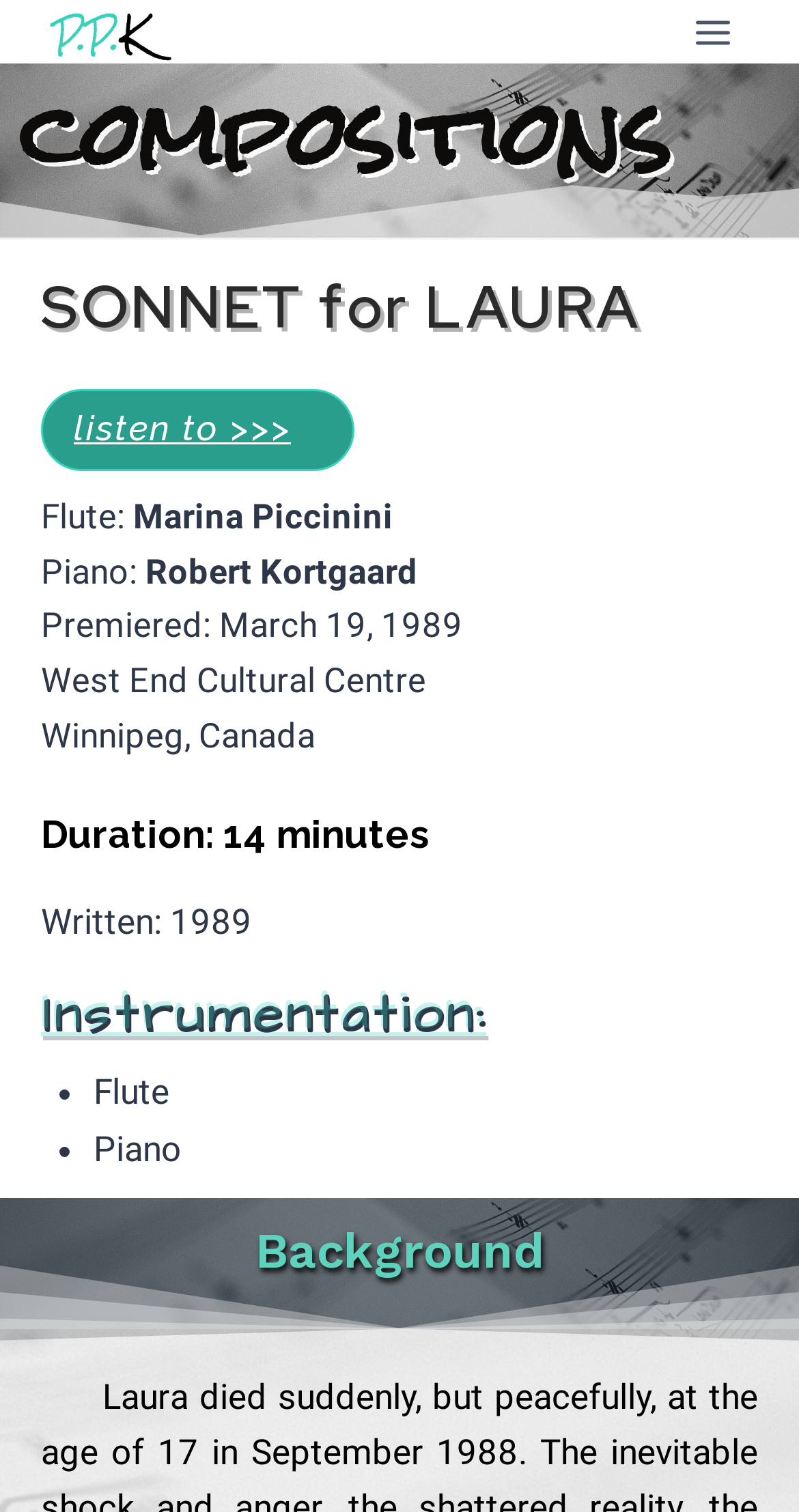Describe all the key features of the webpage in detail.

The webpage is about a musical composition, "Sonnet For Laura" by Peter Paul Koprowski. At the top left corner, there is a site icon, which is a small image. On the top right corner, there is a button to open a menu. 

Below the site icon, there is a heading that reads "compositions". Further down, there is a prominent heading "SONNET for LAURA" that spans across the page. 

To the right of the "SONNET for LAURA" heading, there is a link that says "listen to >>>". Below this link, there are several lines of text that provide information about the composition. The text is organized into sections, with headings and static text. 

The first section has headings and text that describe the performers, including the flutist Marina Piccinini and the pianist Robert Kortgaard. The next section has a heading "Premiered" and provides information about the premiere, including the date, location, and venue. 

Further down, there is a heading "Duration" that indicates the composition is 14 minutes long. Below this, there is a heading "Written" with the year 1989. 

The next section has a heading "Instrumentation" and lists the instruments used, which are the flute and piano, in a bulleted format. 

At the bottom of the page, there is a heading "Background" that spans across the page.